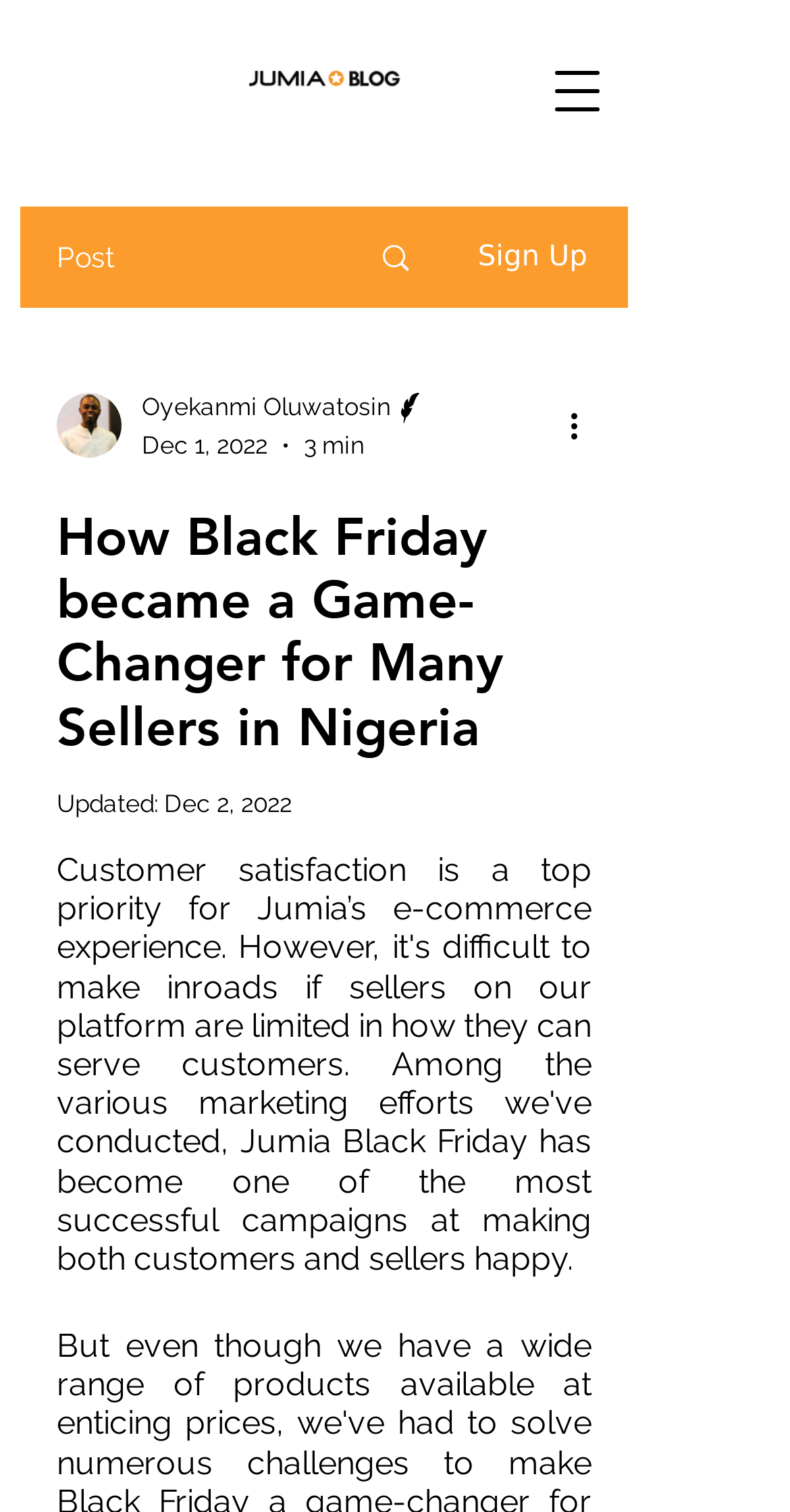Provide a thorough summary of the webpage.

The webpage appears to be a blog post or article page. At the top, there is a "POWERED BY" logo, positioned slightly to the left of the center. To the right of the logo, there is a navigation menu button. Below the logo, there are three main sections: a post title, a writer's information section, and the article content.

The post title, "How Black Friday became a Game-Changer for Many Sellers in Nigeria", is a prominent heading that spans almost the entire width of the page. Below the title, there is a section dedicated to the writer's information, which includes their picture, name "Oyekanmi Oluwatosin", and occupation "Writer". The writer's picture is positioned to the left, with their name and occupation listed to the right. Additionally, there is a timestamp "Dec 1, 2022" and a reading time "3 min" provided.

To the right of the writer's information section, there is a "More actions" button. The article content begins below the writer's information section, with an "Updated" timestamp "Dec 2, 2022" at the top. The article itself is not summarized here, but it appears to be a substantial piece of content.